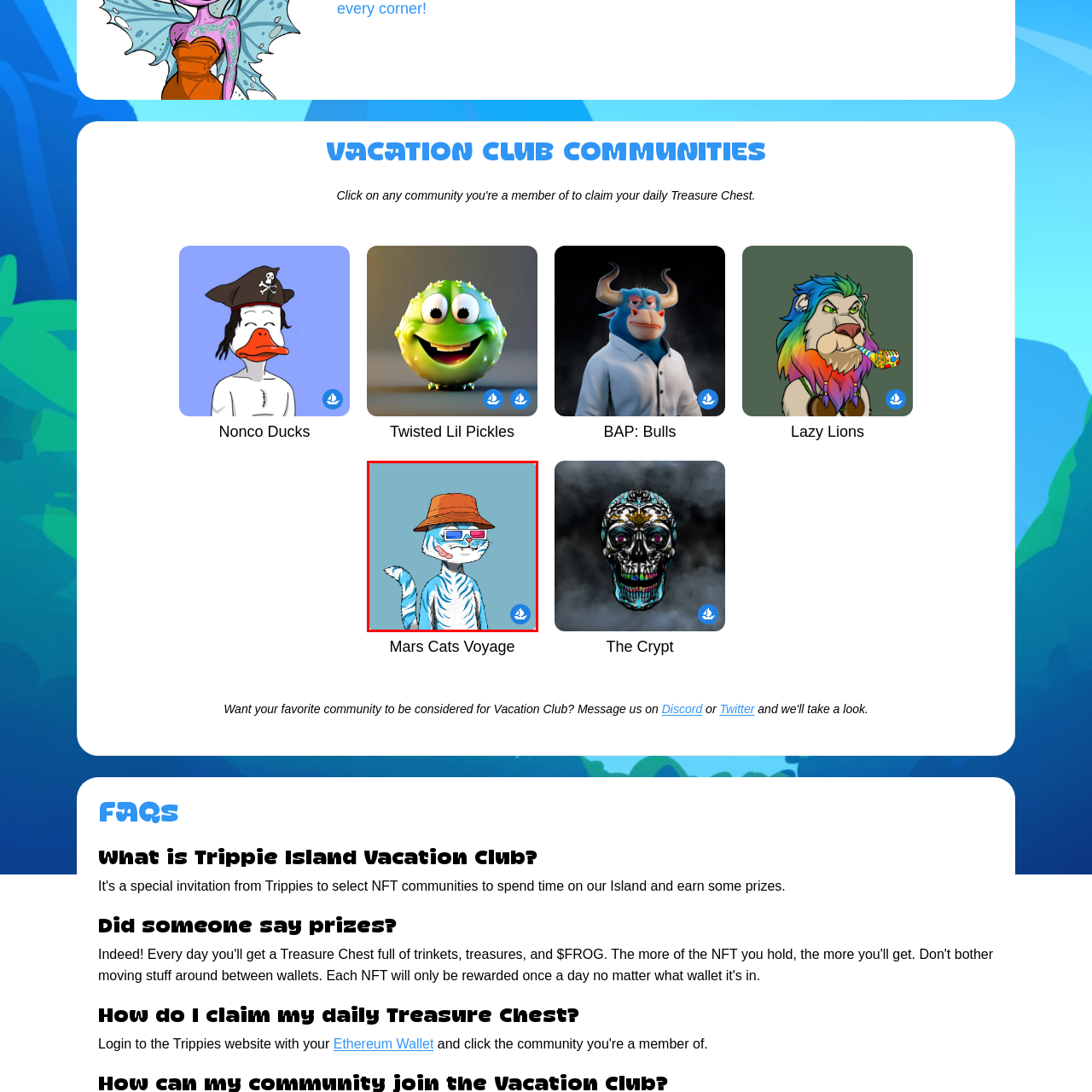Pay attention to the section outlined in red, What is the background color of the image? 
Reply with a single word or phrase.

Soft blue